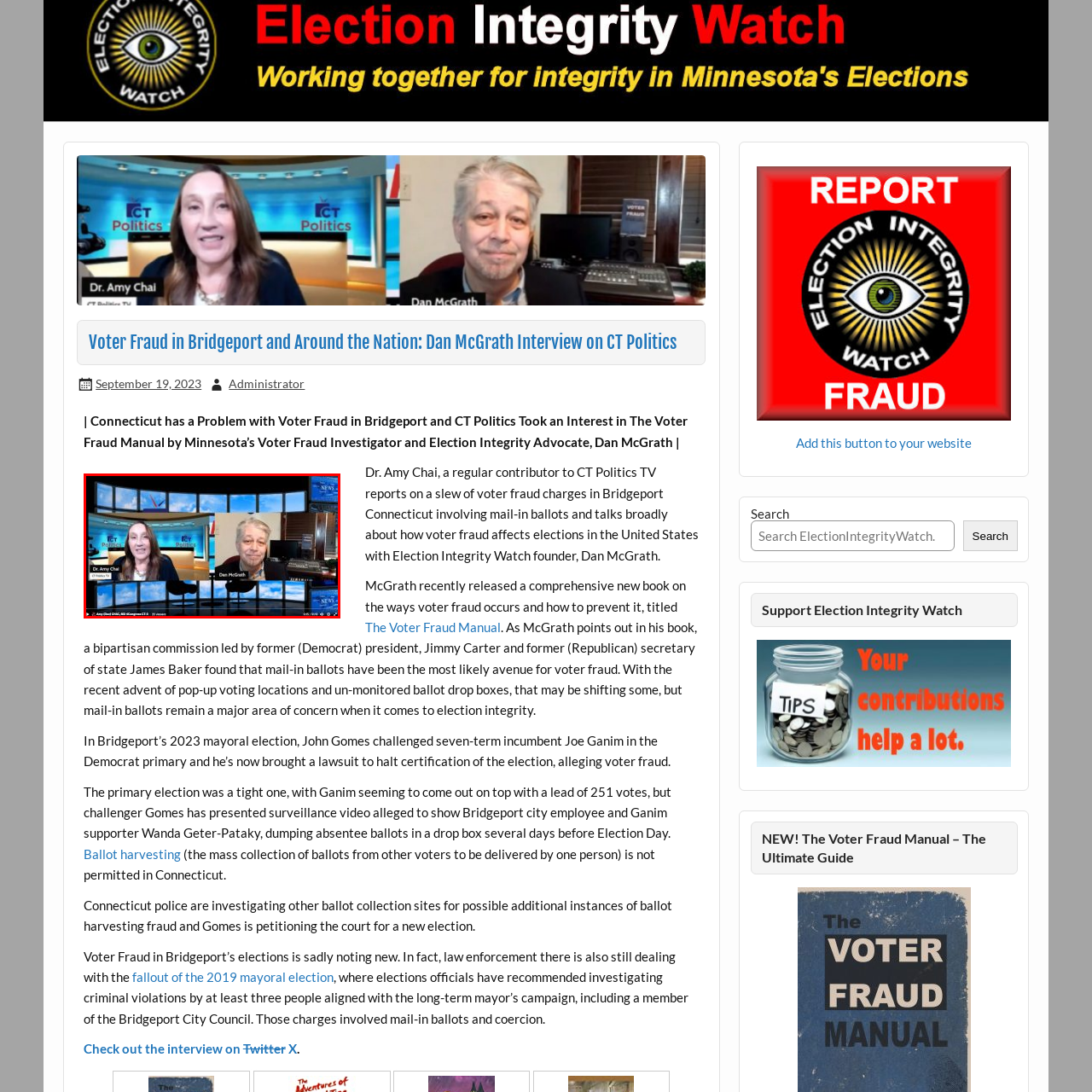Is the topic of discussion related to politics?
Observe the image inside the red bounding box and give a concise answer using a single word or phrase.

Yes